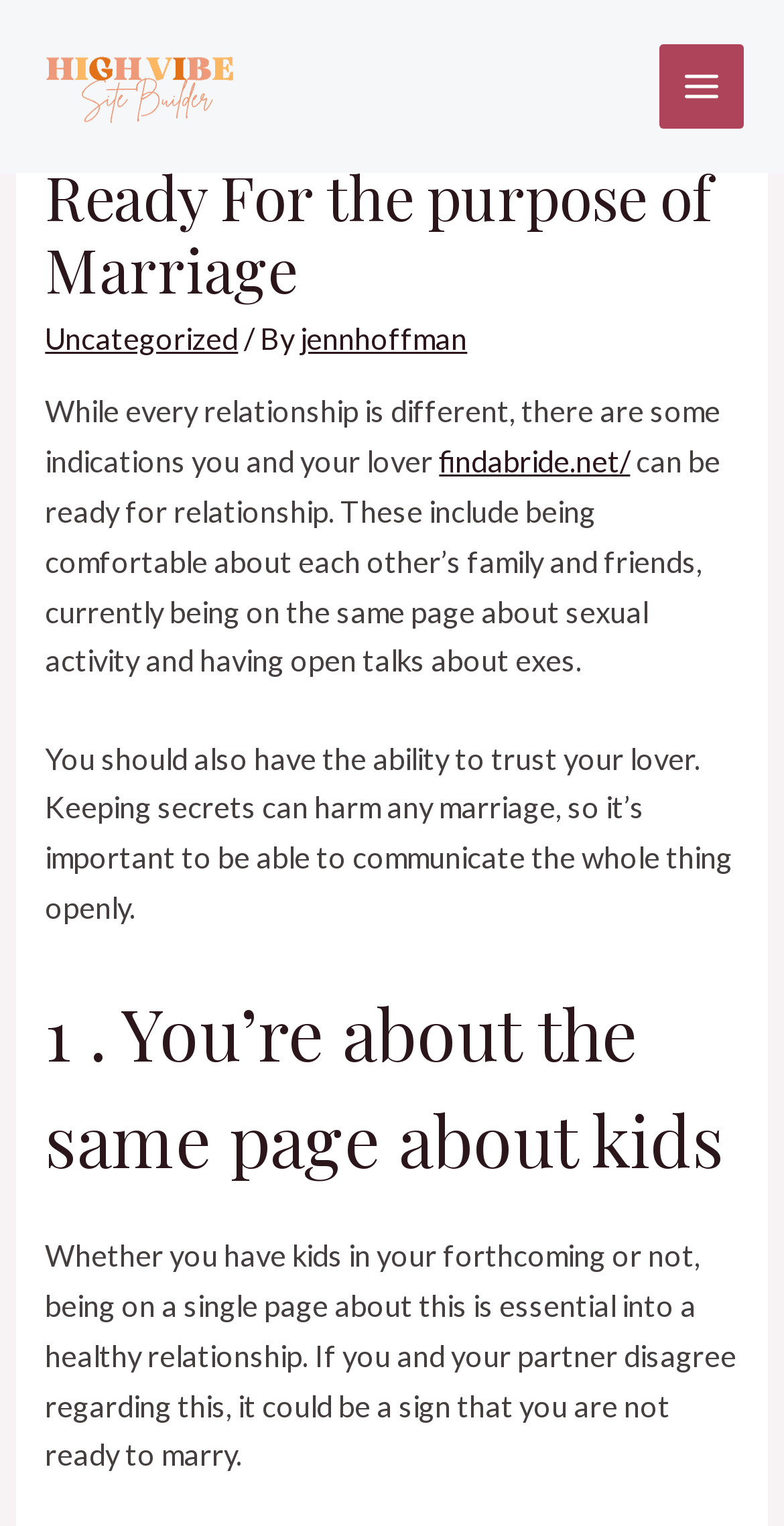Predict the bounding box coordinates for the UI element described as: "Main Menu". The coordinates should be four float numbers between 0 and 1, presented as [left, top, right, bottom].

[0.841, 0.029, 0.949, 0.084]